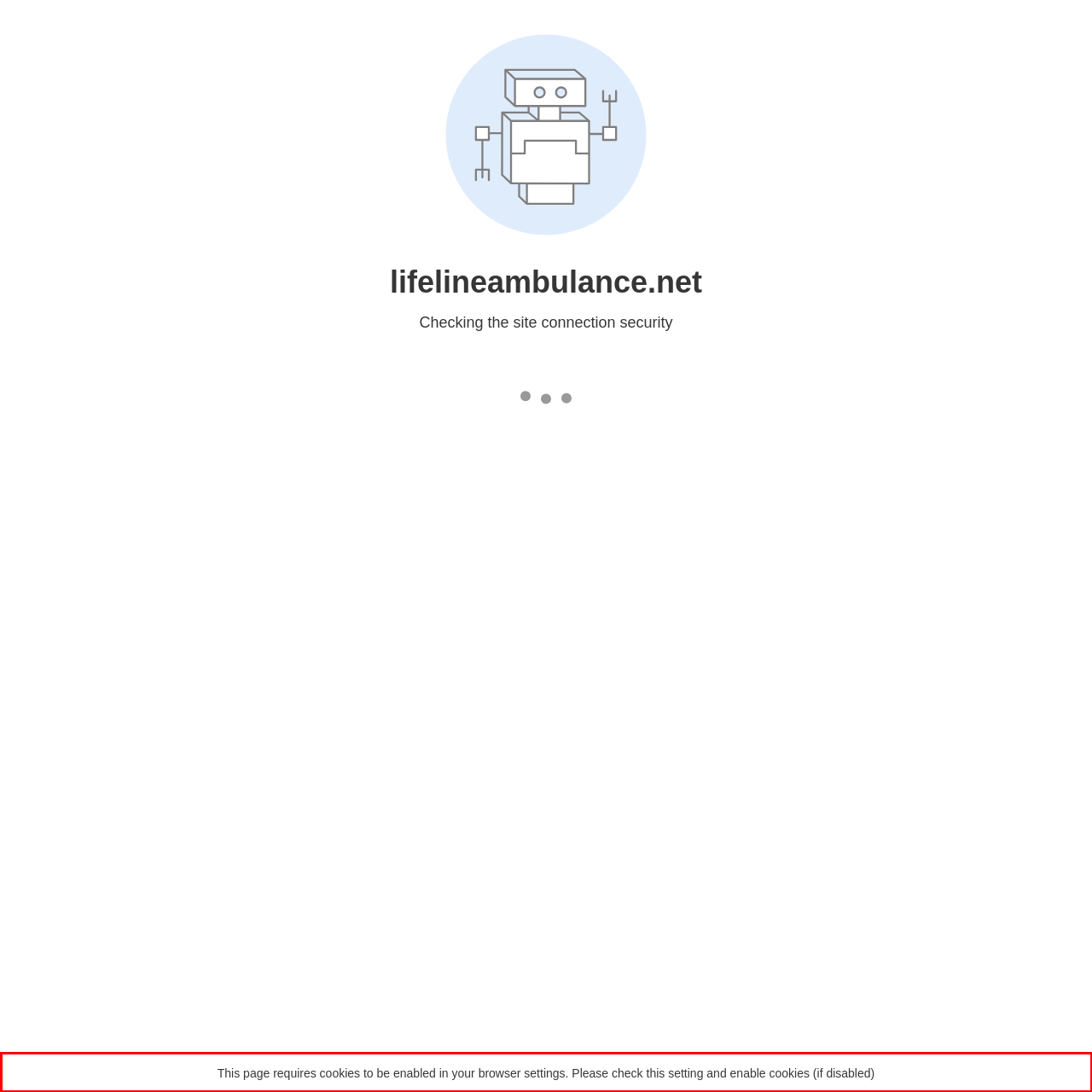Identify the text inside the red bounding box on the provided webpage screenshot by performing OCR.

This page requires cookies to be enabled in your browser settings. Please check this setting and enable cookies (if disabled)